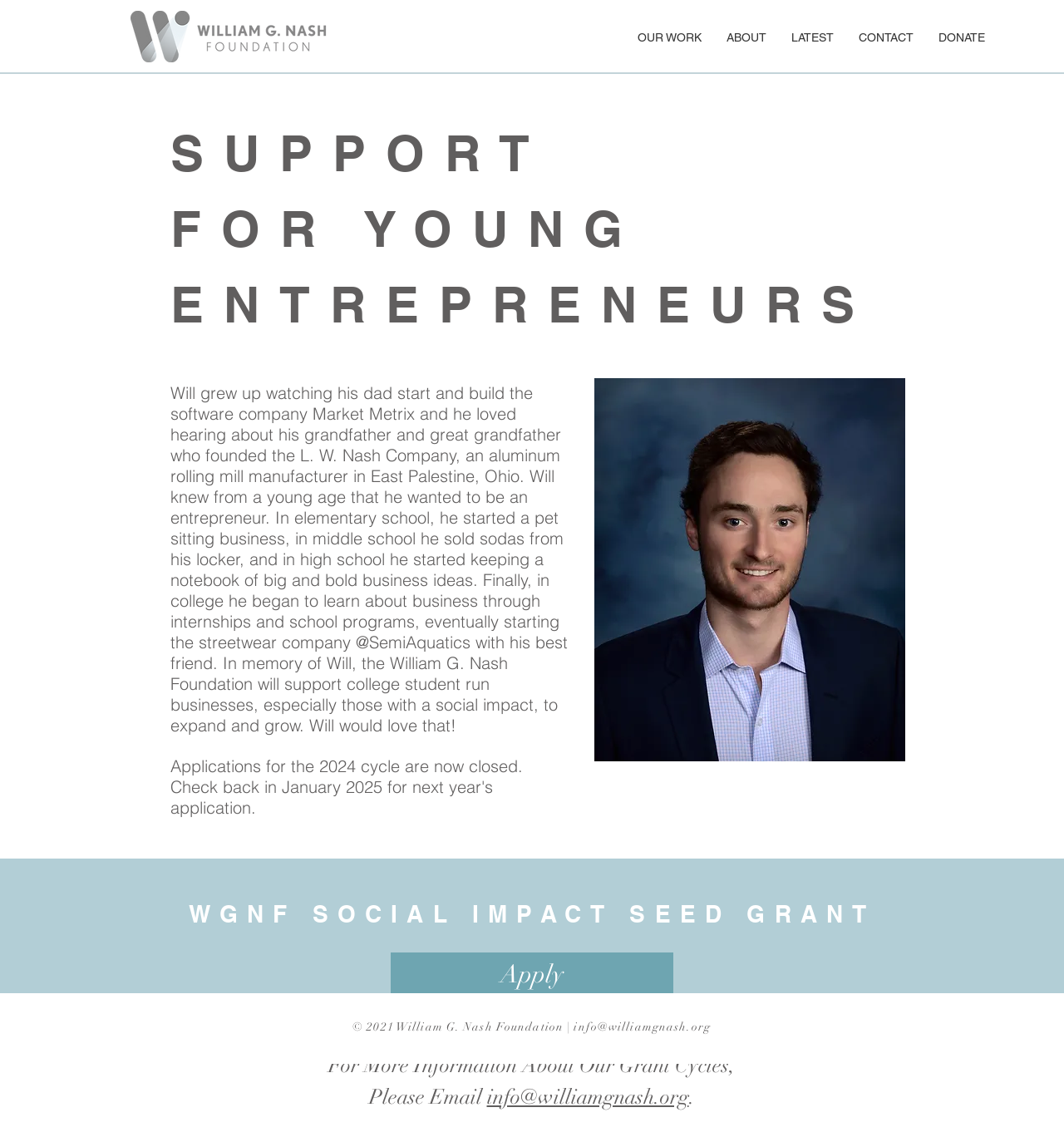Locate the bounding box coordinates of the area you need to click to fulfill this instruction: 'Contact us'. The coordinates must be in the form of four float numbers ranging from 0 to 1: [left, top, right, bottom].

[0.795, 0.015, 0.87, 0.051]